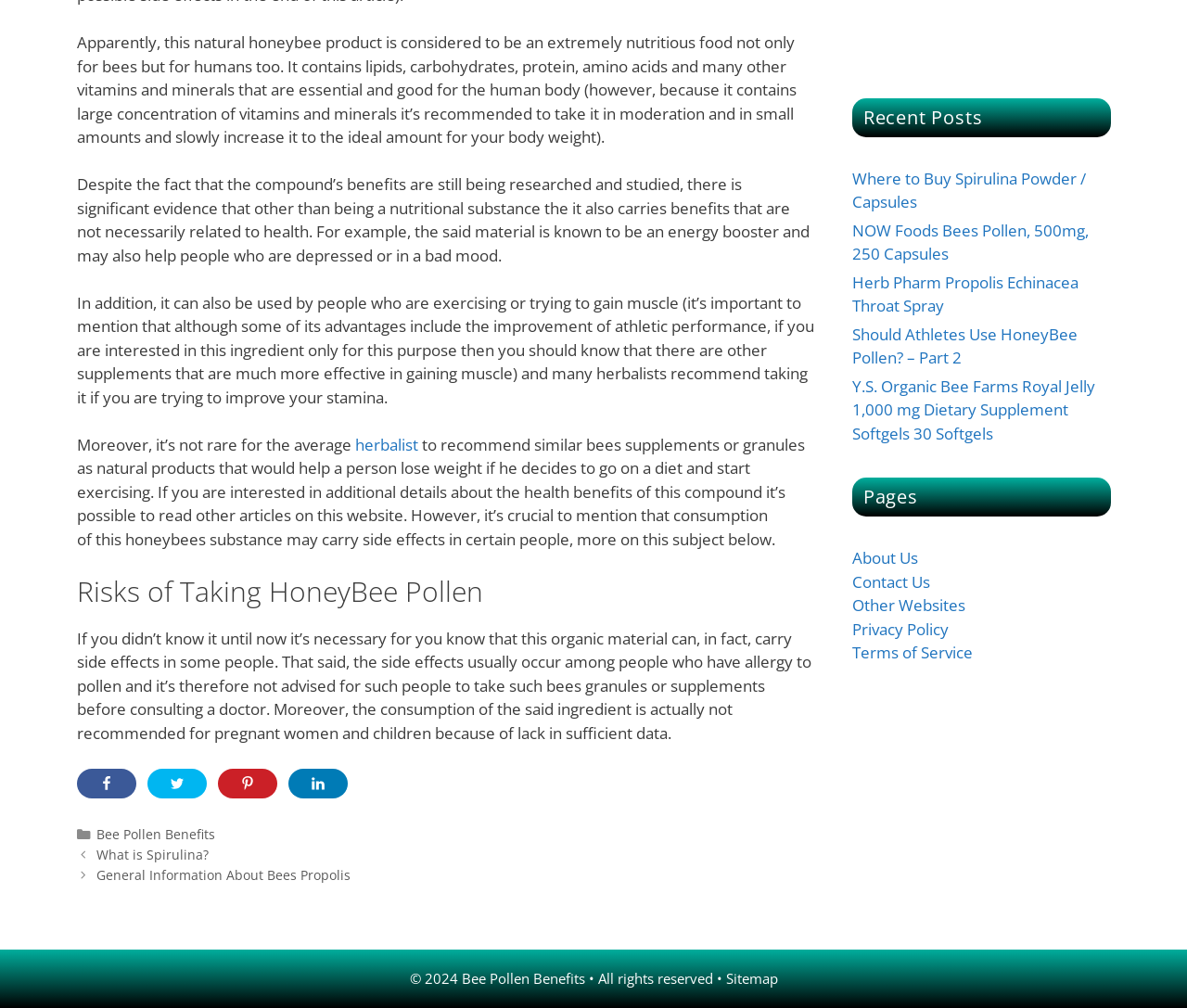Locate the bounding box of the UI element with the following description: "Other Websites".

[0.718, 0.59, 0.813, 0.611]